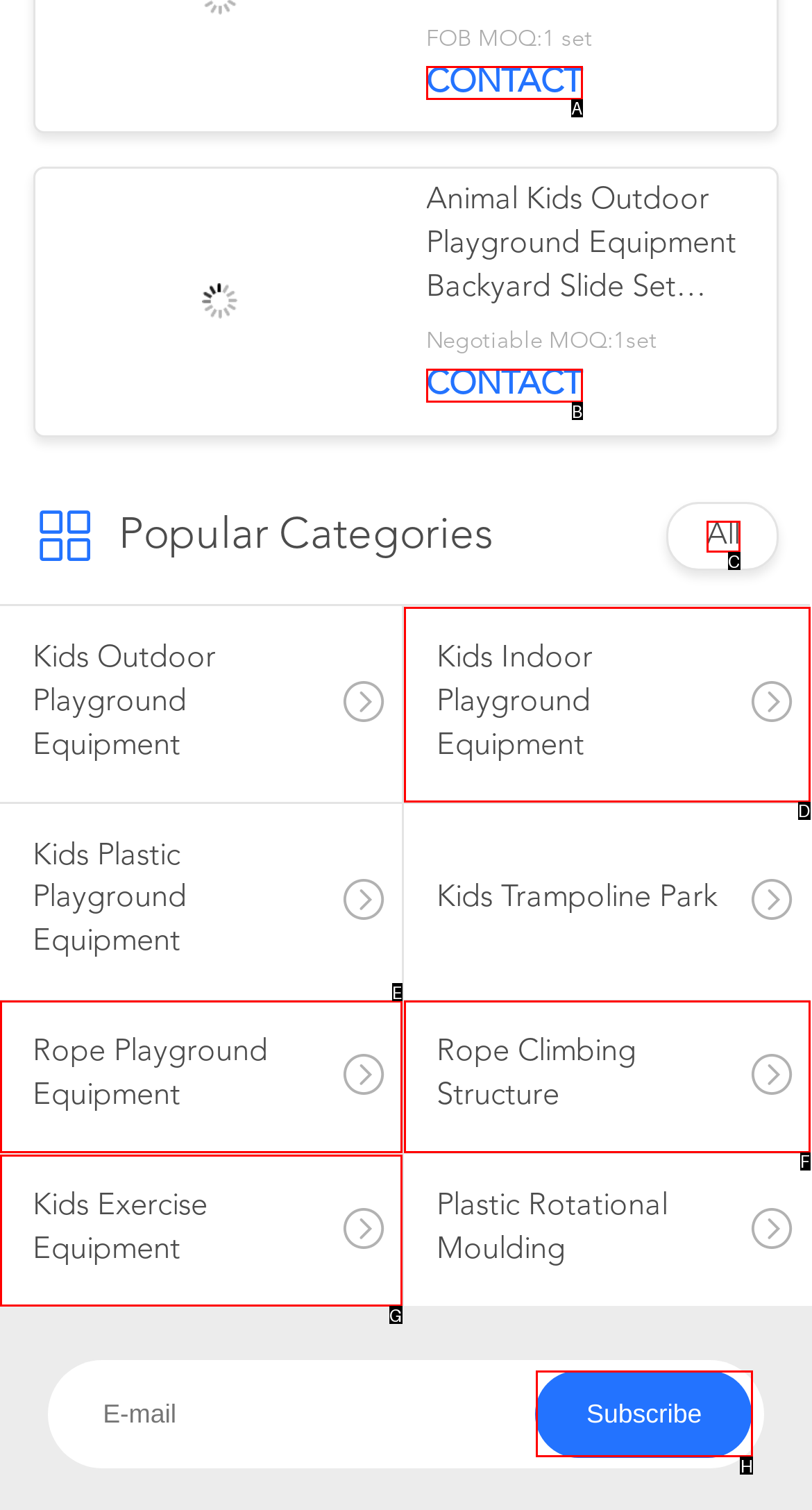Determine which option should be clicked to carry out this task: Subscribe to the newsletter
State the letter of the correct choice from the provided options.

H